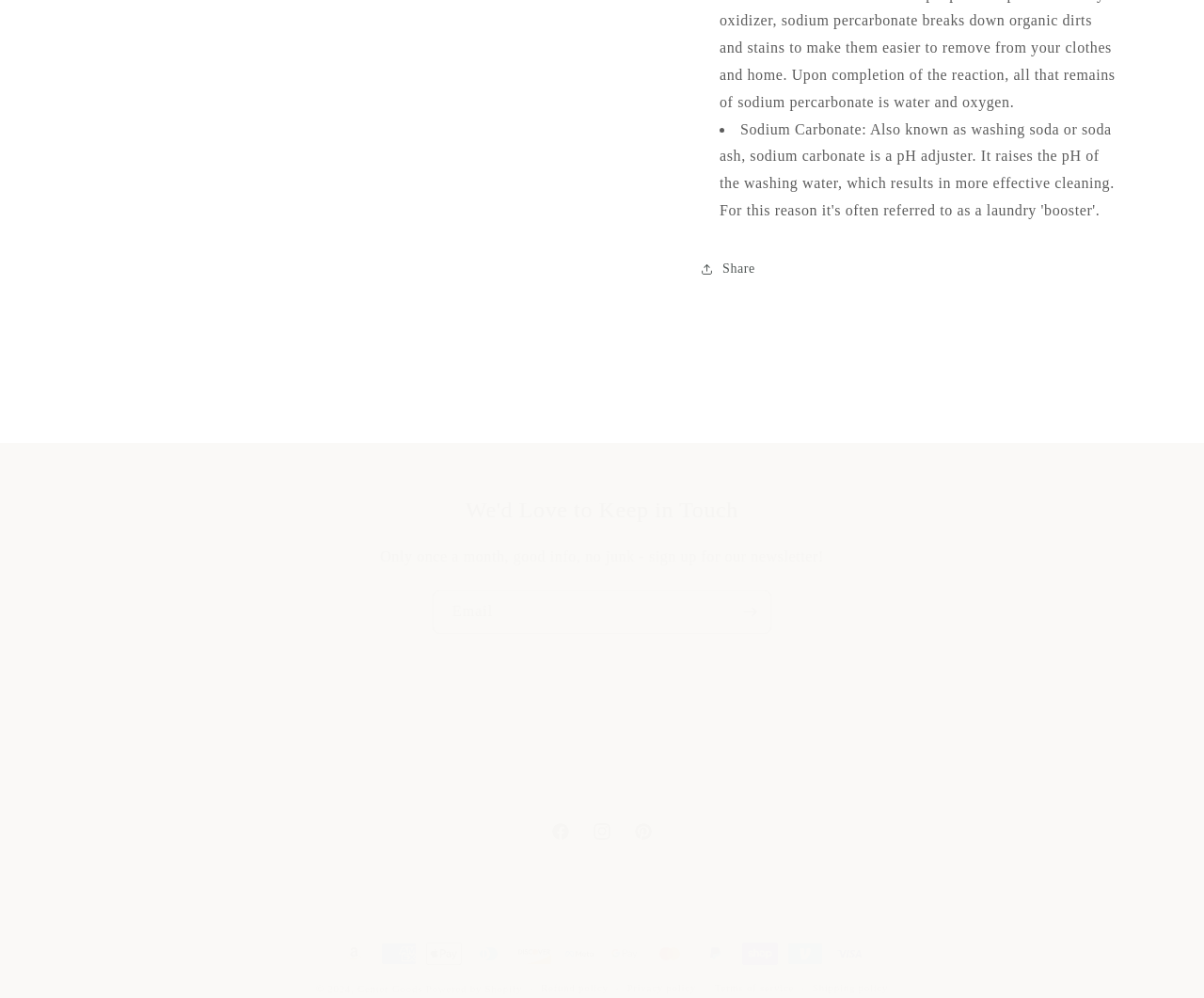What is the purpose of the newsletter?
Please respond to the question with a detailed and thorough explanation.

Based on the webpage, the purpose of the newsletter is to provide good information with no junk, as stated in the StaticText element 'Only once a month, good info, no junk - sign up for our newsletter!'.